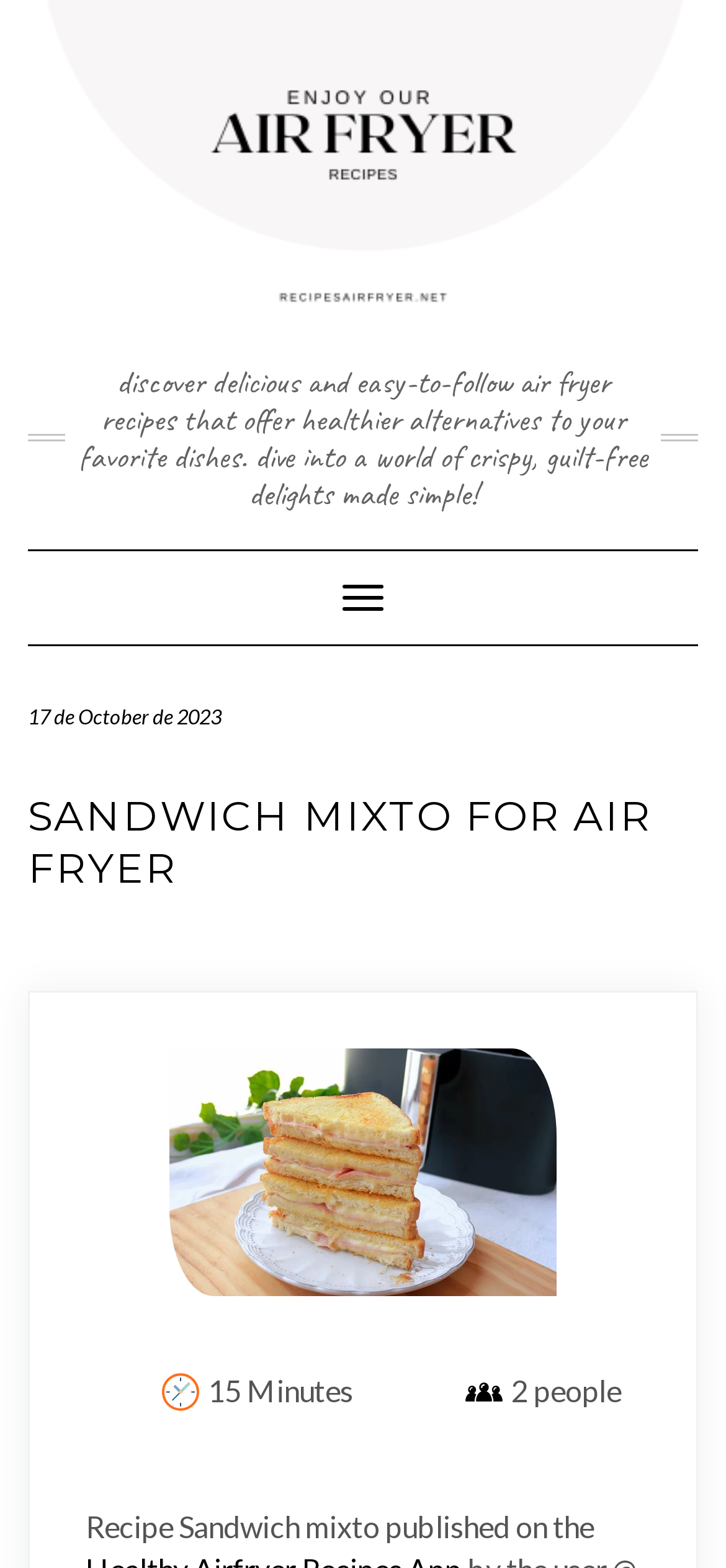Locate and extract the text of the main heading on the webpage.

SANDWICH MIXTO FOR AIR FRYER